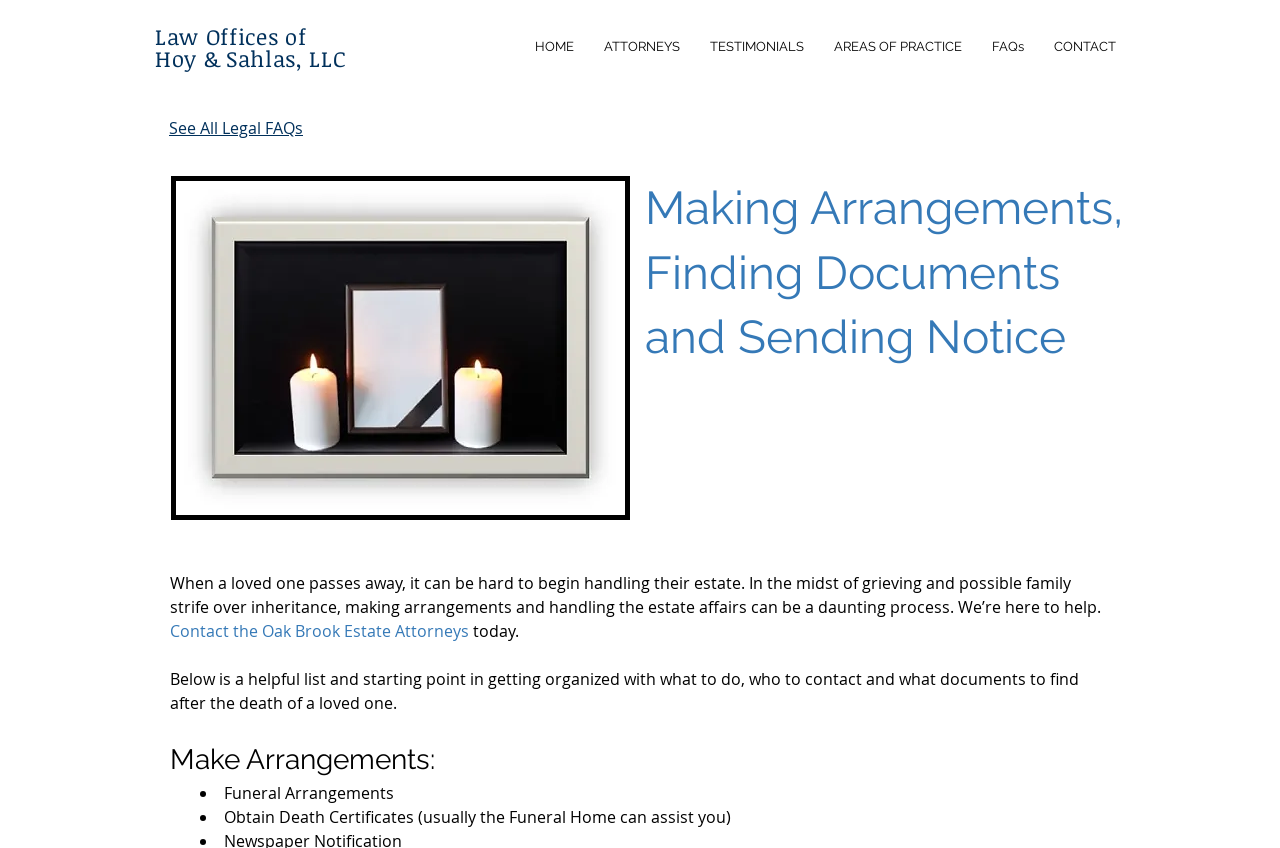Show the bounding box coordinates of the region that should be clicked to follow the instruction: "read testimonials."

[0.543, 0.038, 0.64, 0.073]